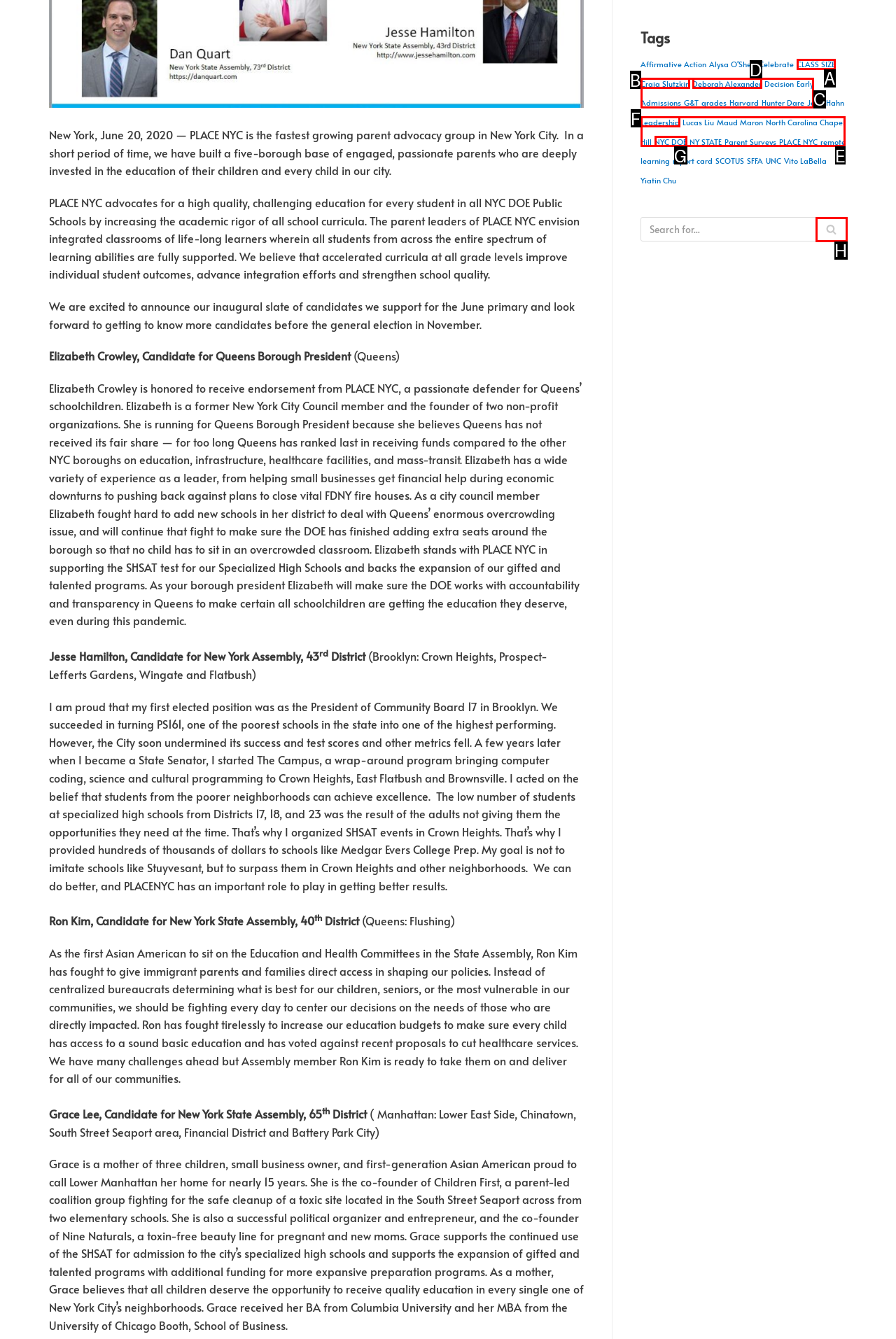Assess the description: March 27, 2024 and select the option that matches. Provide the letter of the chosen option directly from the given choices.

None